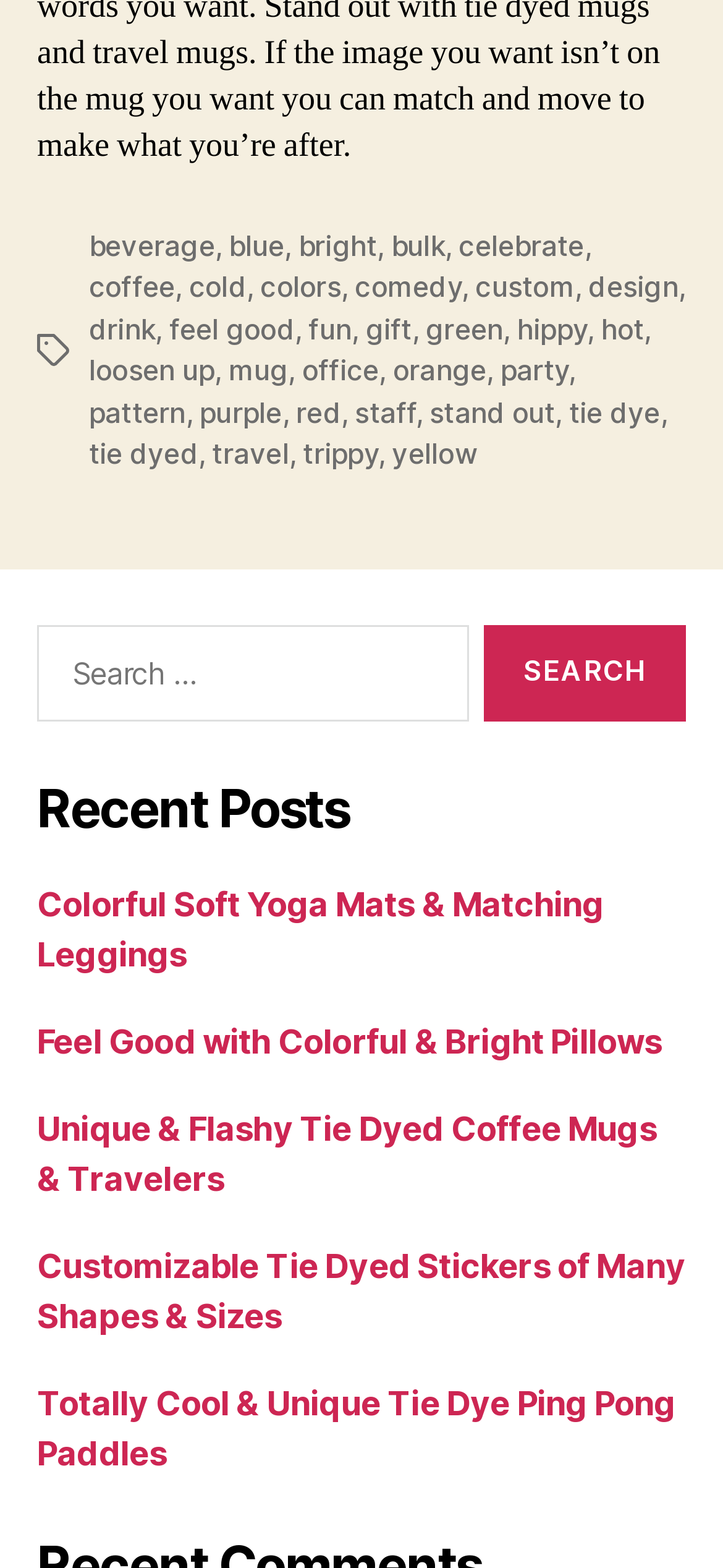Could you find the bounding box coordinates of the clickable area to complete this instruction: "View recent post about colorful yoga mats"?

[0.051, 0.564, 0.835, 0.621]